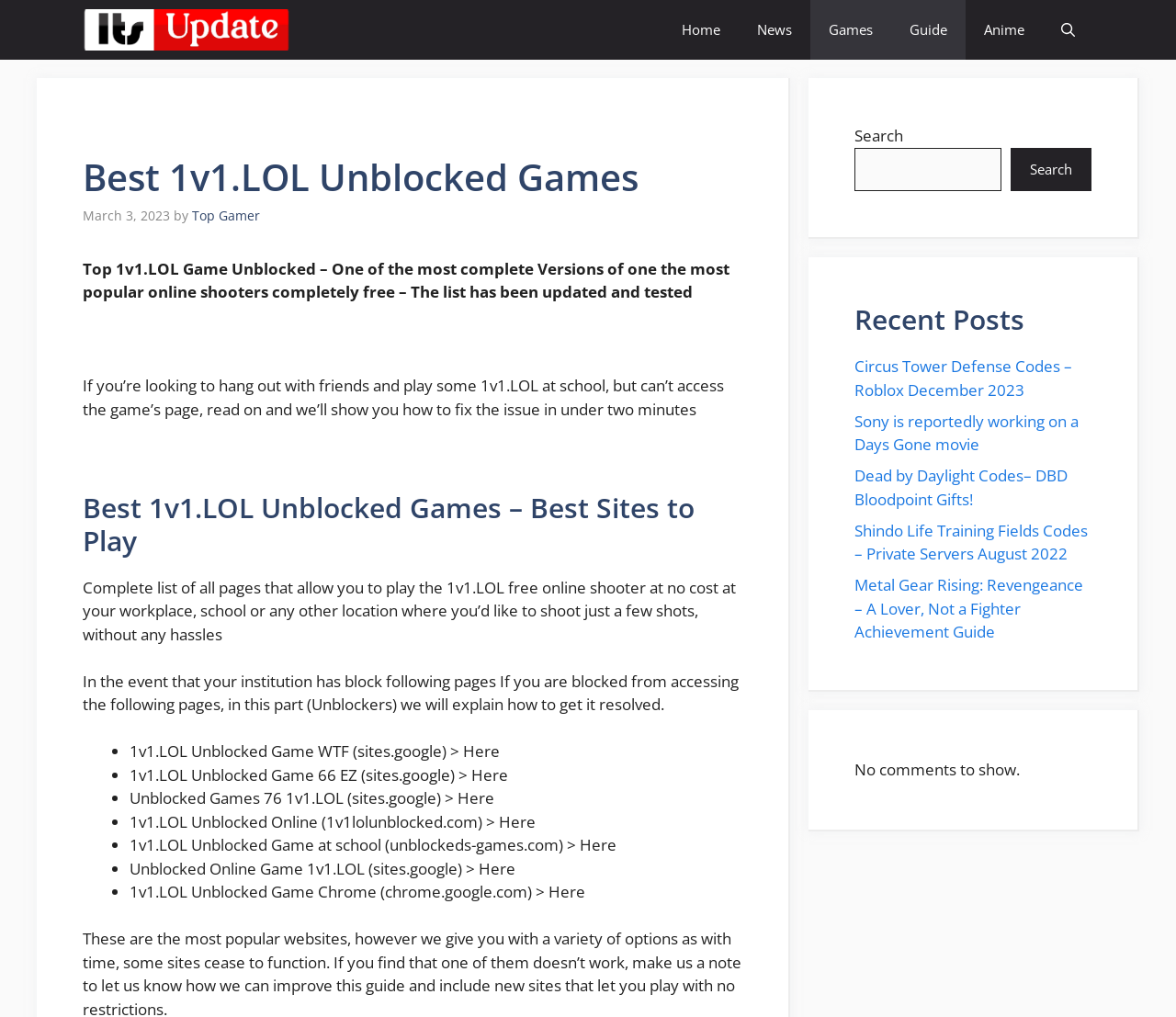What is the purpose of the 'Unblockers' section?
Can you give a detailed and elaborate answer to the question?

The 'Unblockers' section is mentioned in the text as a part of the webpage that explains how to access pages that have been blocked by institutions. This section is intended to help users who are unable to access certain websites.